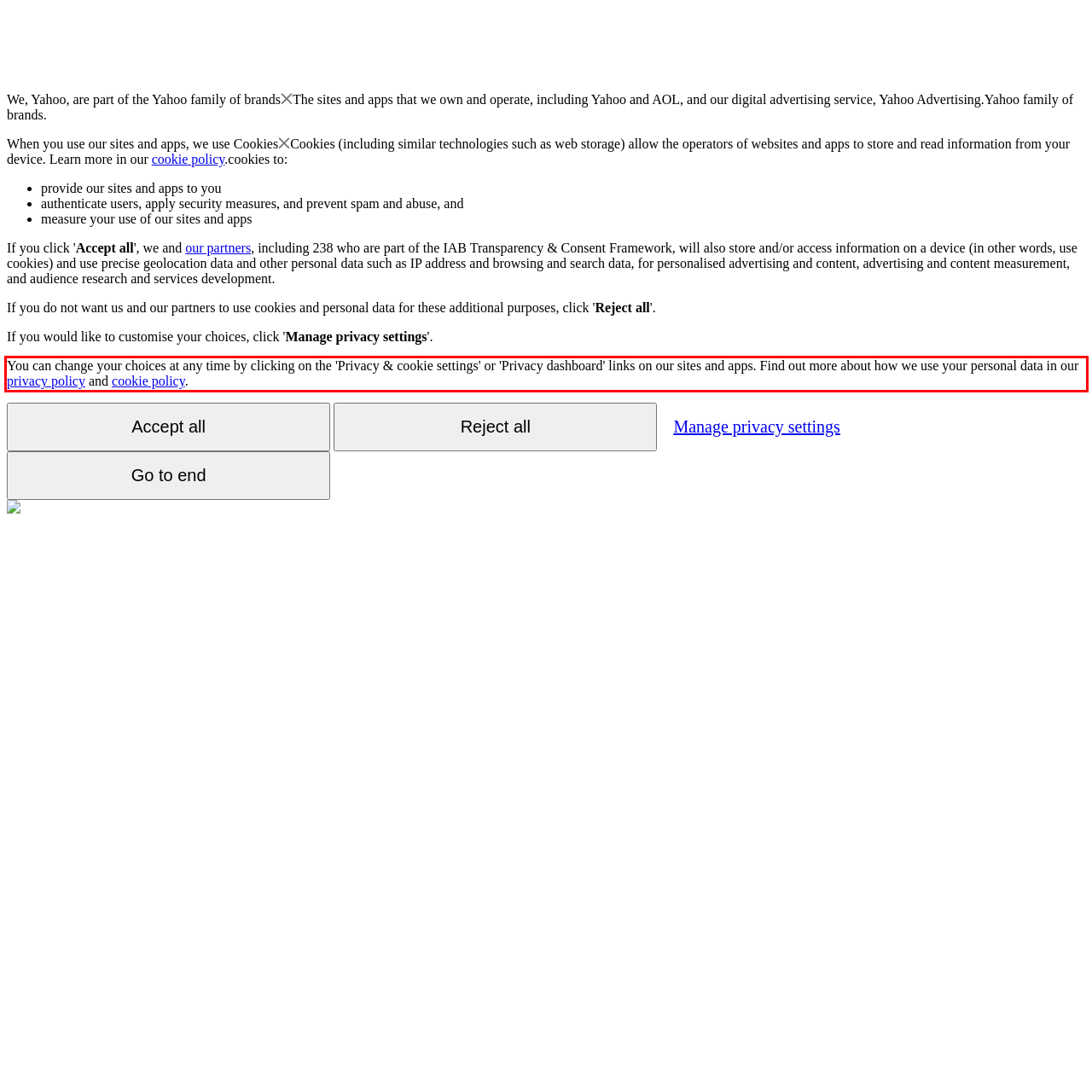You have a screenshot of a webpage with a red bounding box. Use OCR to generate the text contained within this red rectangle.

You can change your choices at any time by clicking on the 'Privacy & cookie settings' or 'Privacy dashboard' links on our sites and apps. Find out more about how we use your personal data in our privacy policy and cookie policy.